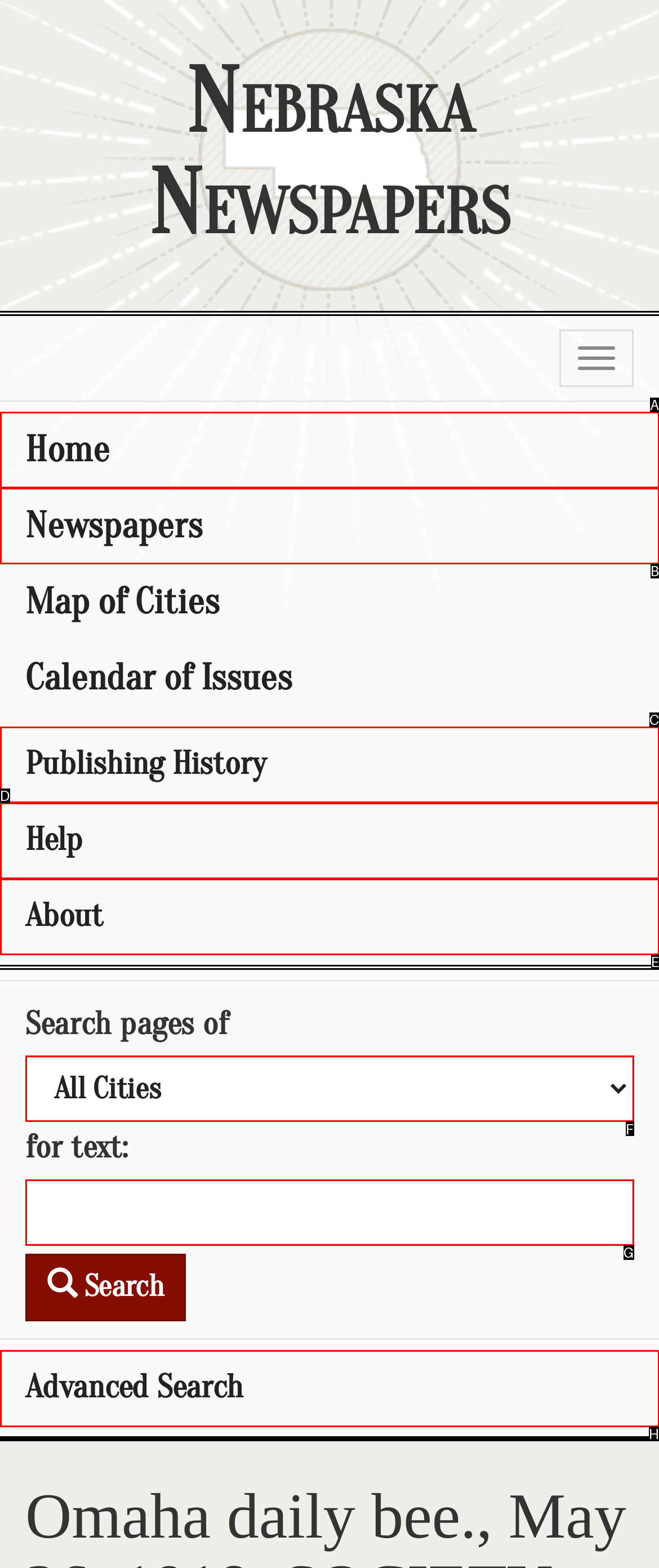Out of the given choices, which letter corresponds to the UI element required to Perform advanced search? Answer with the letter.

H